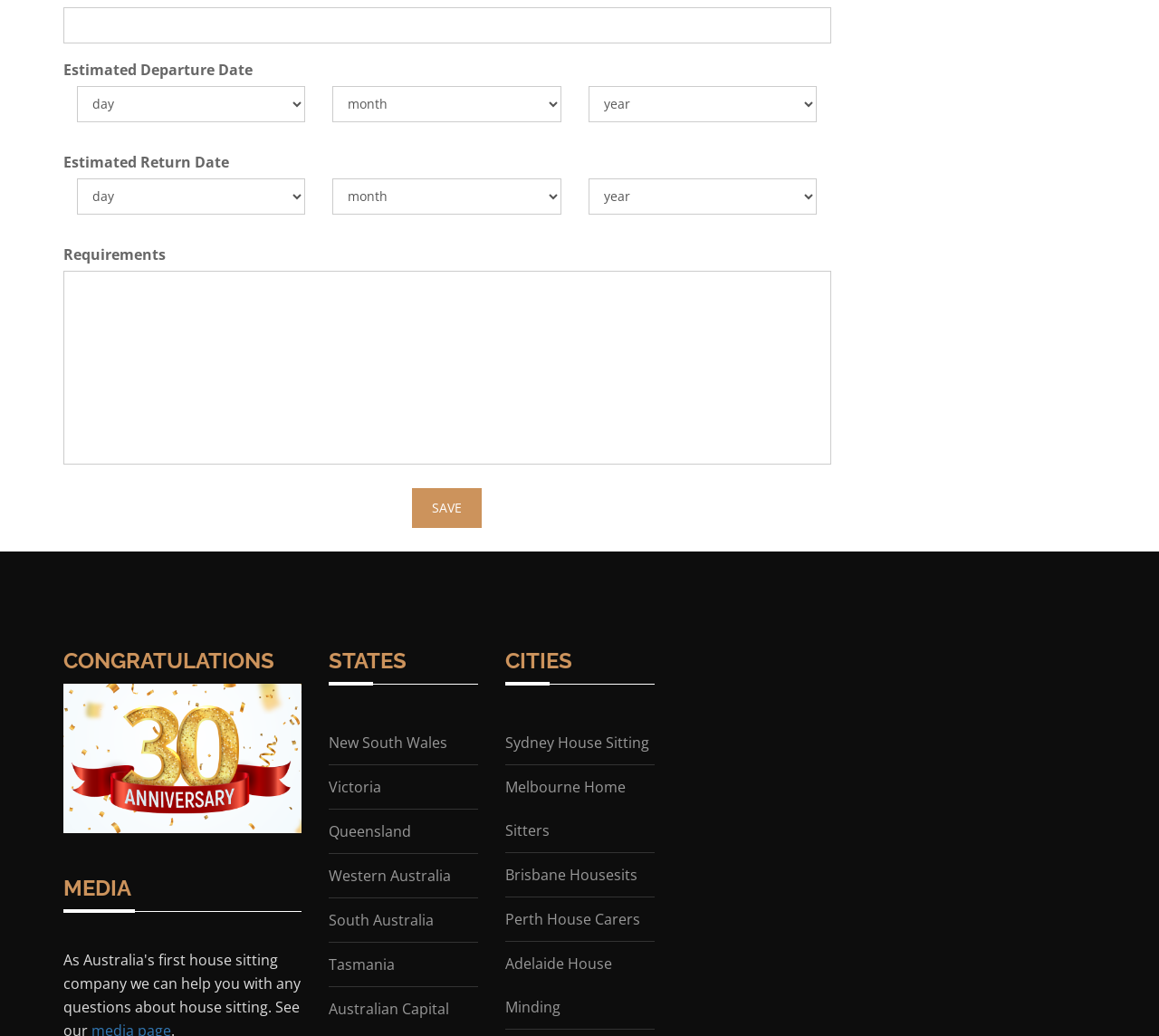Could you indicate the bounding box coordinates of the region to click in order to complete this instruction: "Input requirements".

[0.055, 0.261, 0.717, 0.448]